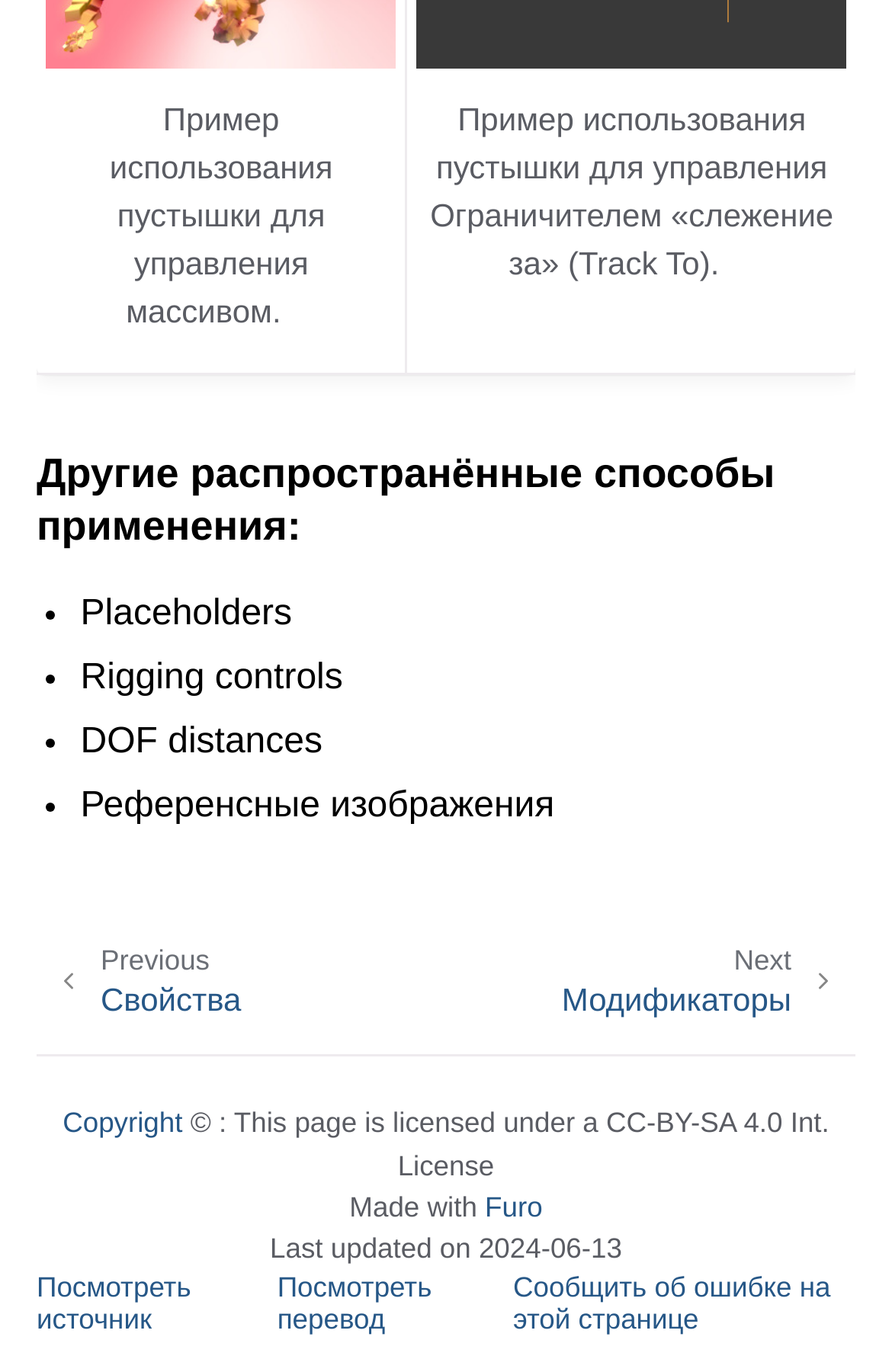Please determine the bounding box coordinates of the element's region to click in order to carry out the following instruction: "View the source of this page". The coordinates should be four float numbers between 0 and 1, i.e., [left, top, right, bottom].

[0.041, 0.926, 0.214, 0.973]